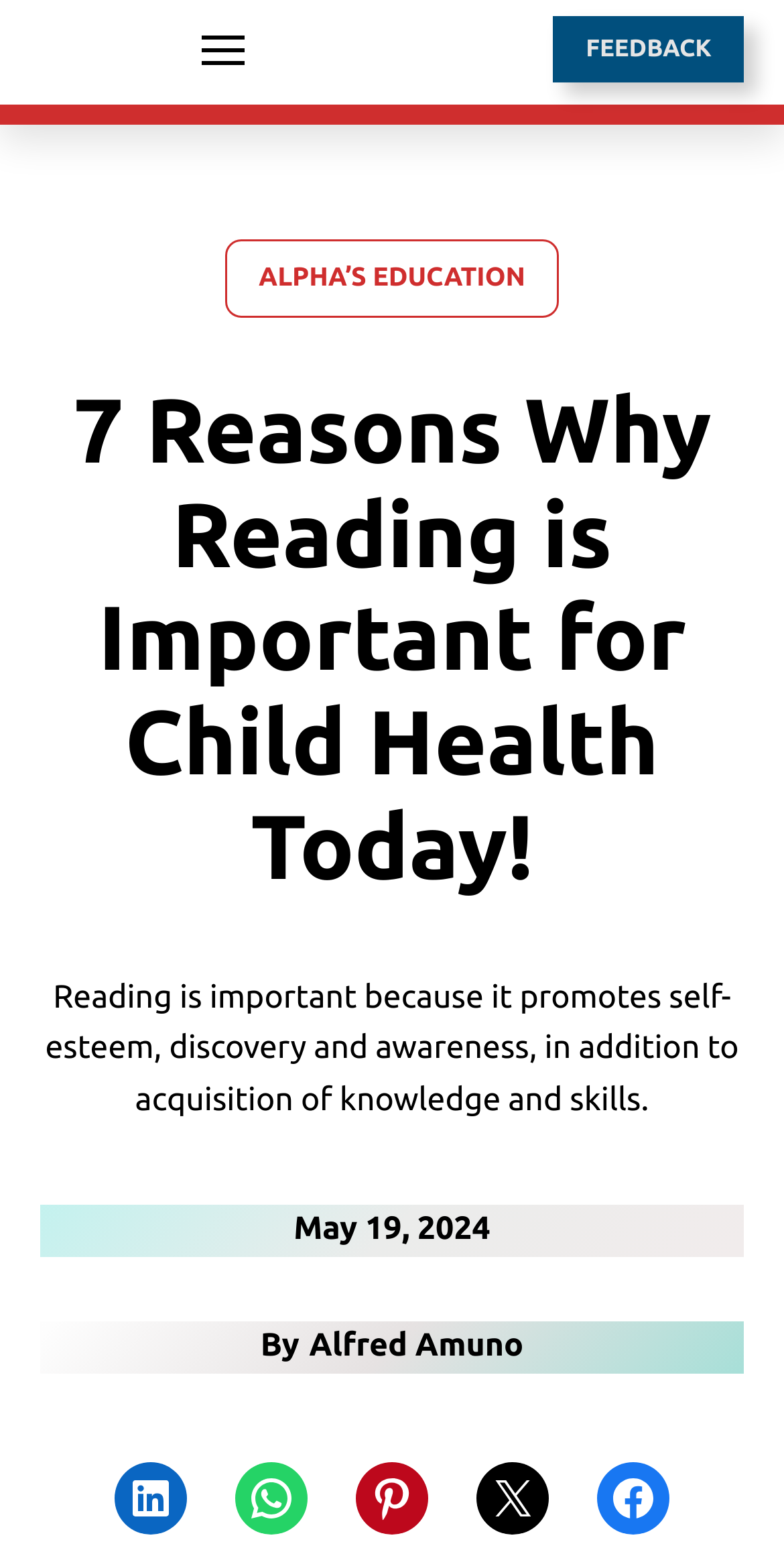What is the name of the website?
Provide a comprehensive and detailed answer to the question.

The name of the website can be determined by looking at the top-left corner of the webpage, where the logo 'PARENTING ALPHA' is located, which is also a link.